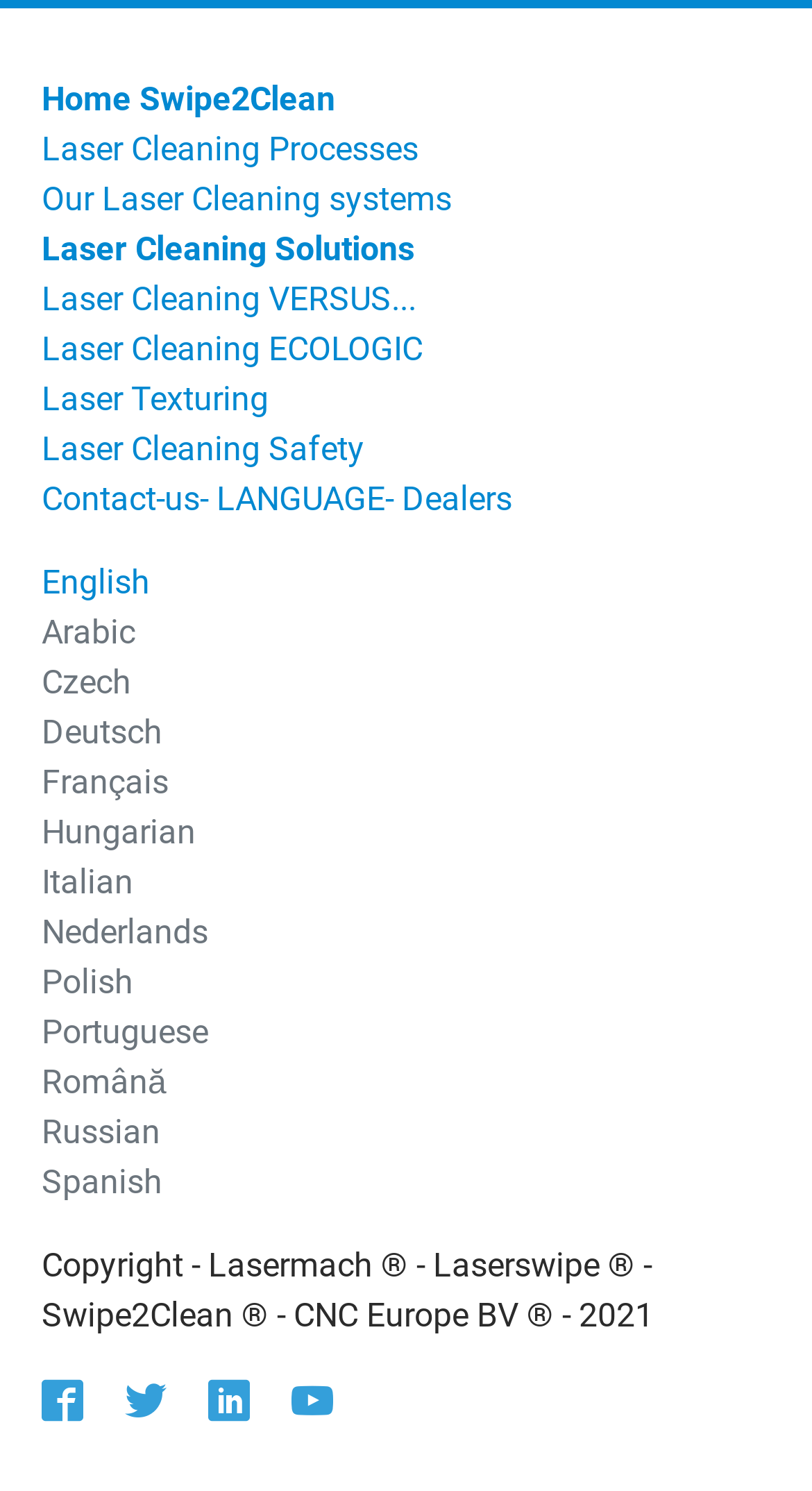Please identify the bounding box coordinates for the region that you need to click to follow this instruction: "Follow us on Facebook".

[0.051, 0.922, 0.113, 0.956]